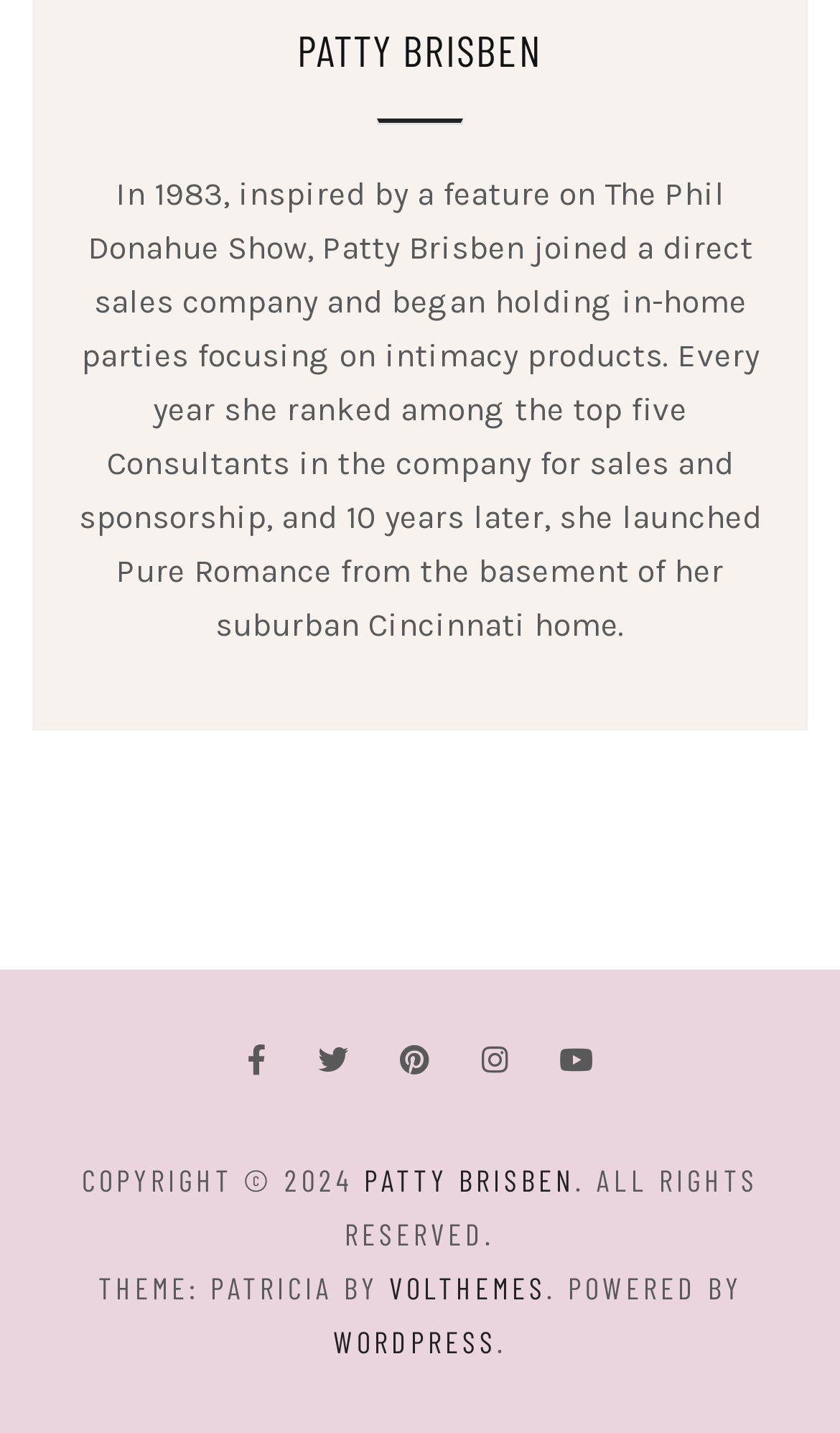Identify the coordinates of the bounding box for the element that must be clicked to accomplish the instruction: "check copyright information".

[0.097, 0.81, 0.433, 0.835]